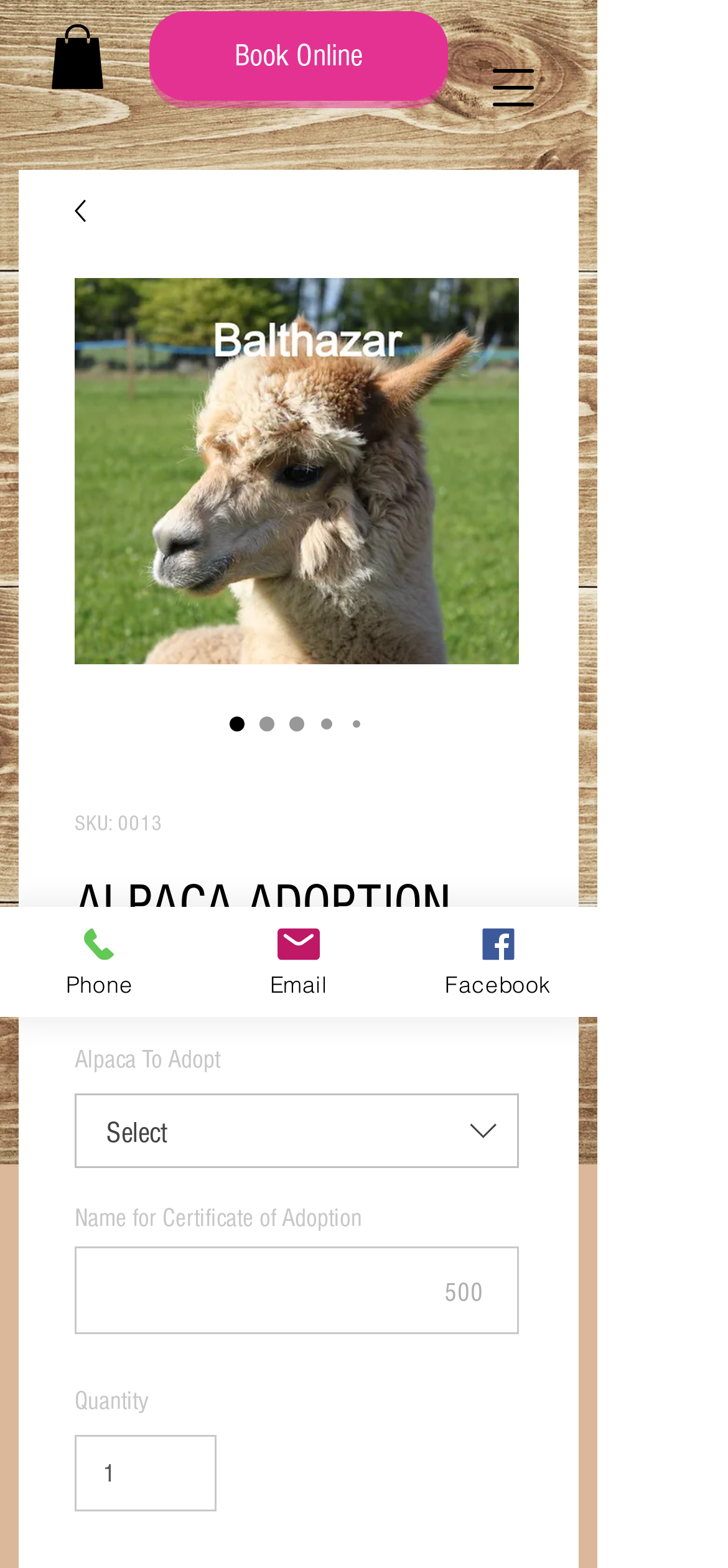Specify the bounding box coordinates of the area to click in order to follow the given instruction: "Change the quantity."

[0.103, 0.916, 0.298, 0.964]